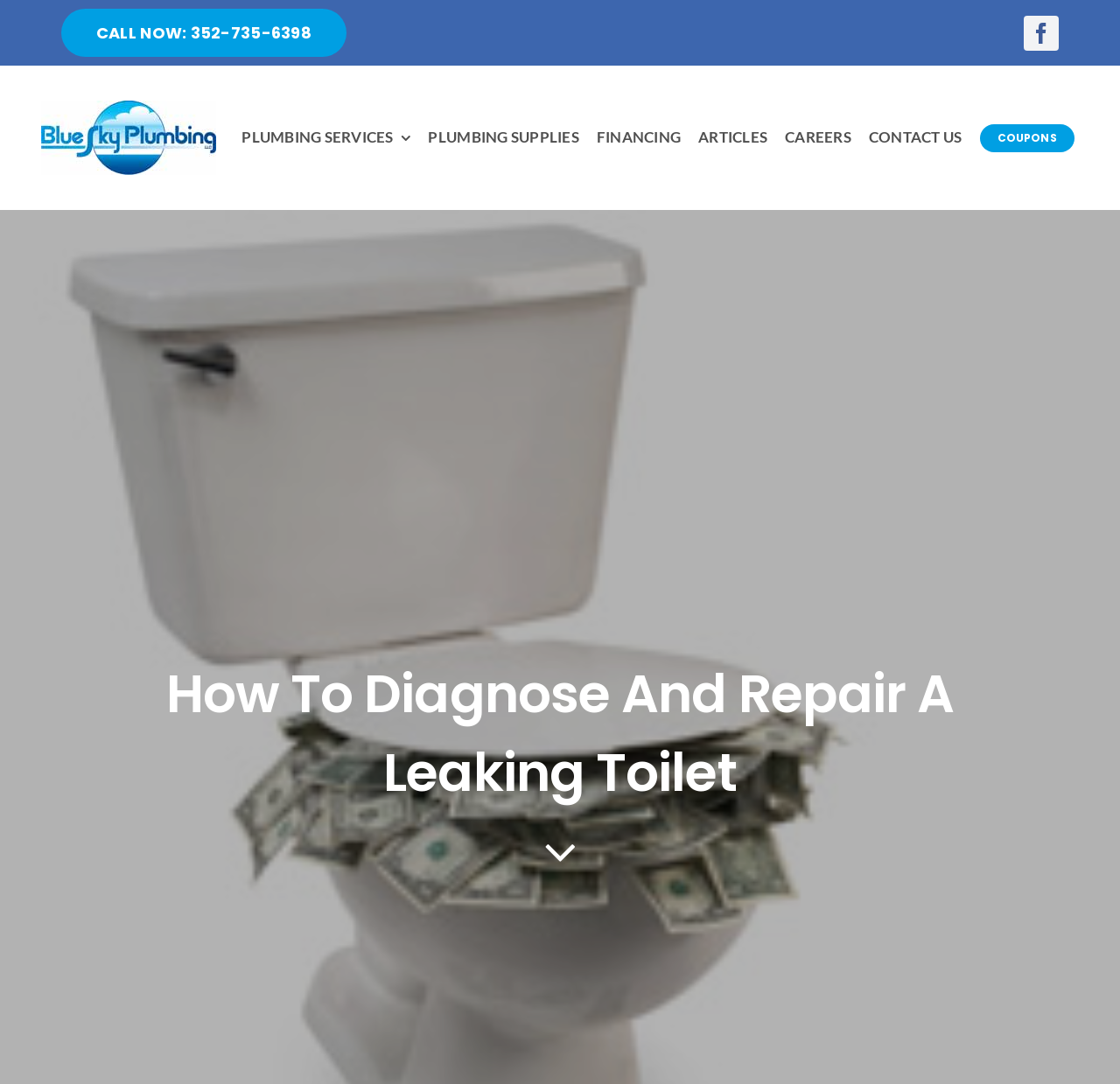How many main menu items are there?
Based on the visual, give a brief answer using one word or a short phrase.

8